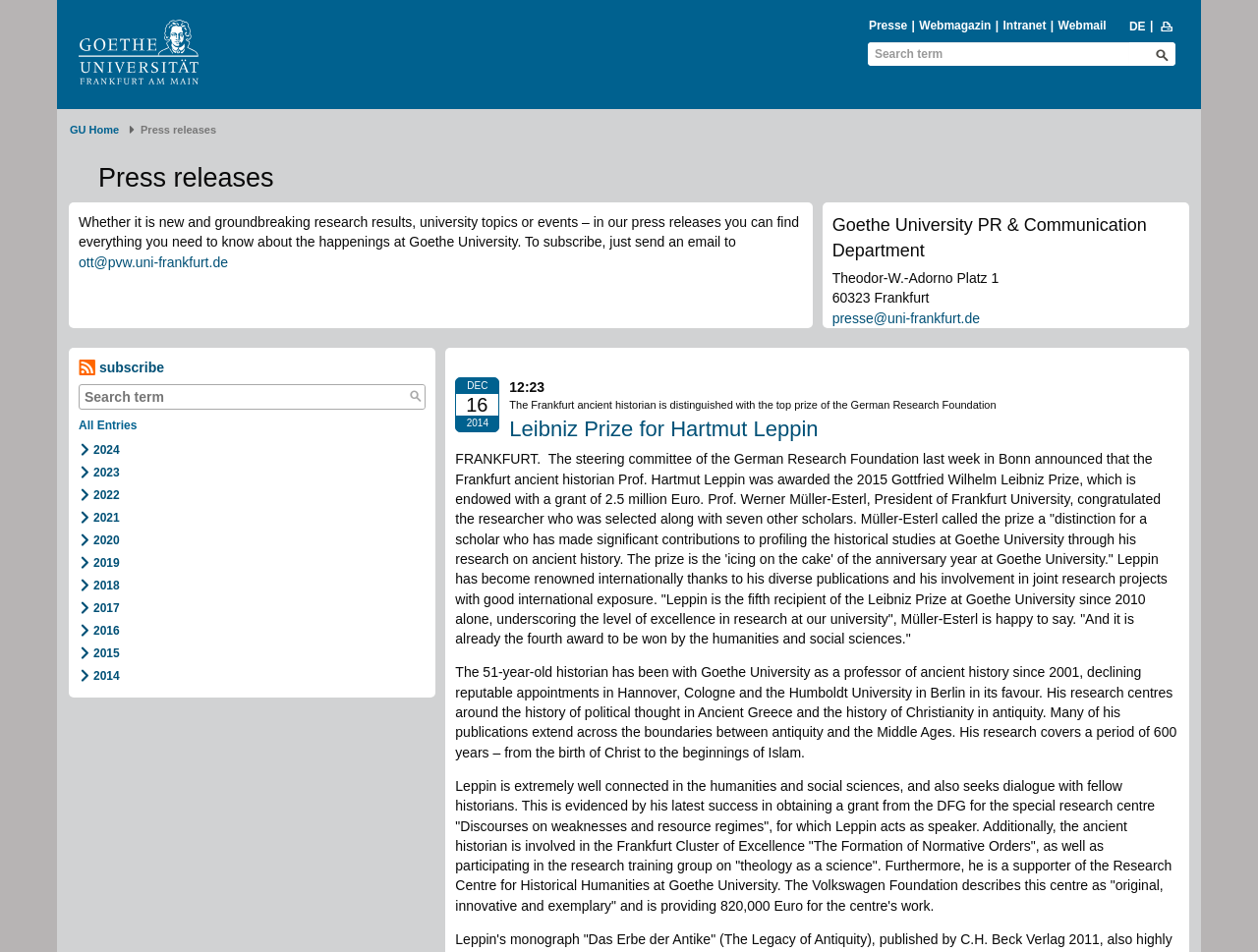Determine the coordinates of the bounding box that should be clicked to complete the instruction: "Contact the PR & Communication Department". The coordinates should be represented by four float numbers between 0 and 1: [left, top, right, bottom].

[0.661, 0.326, 0.779, 0.342]